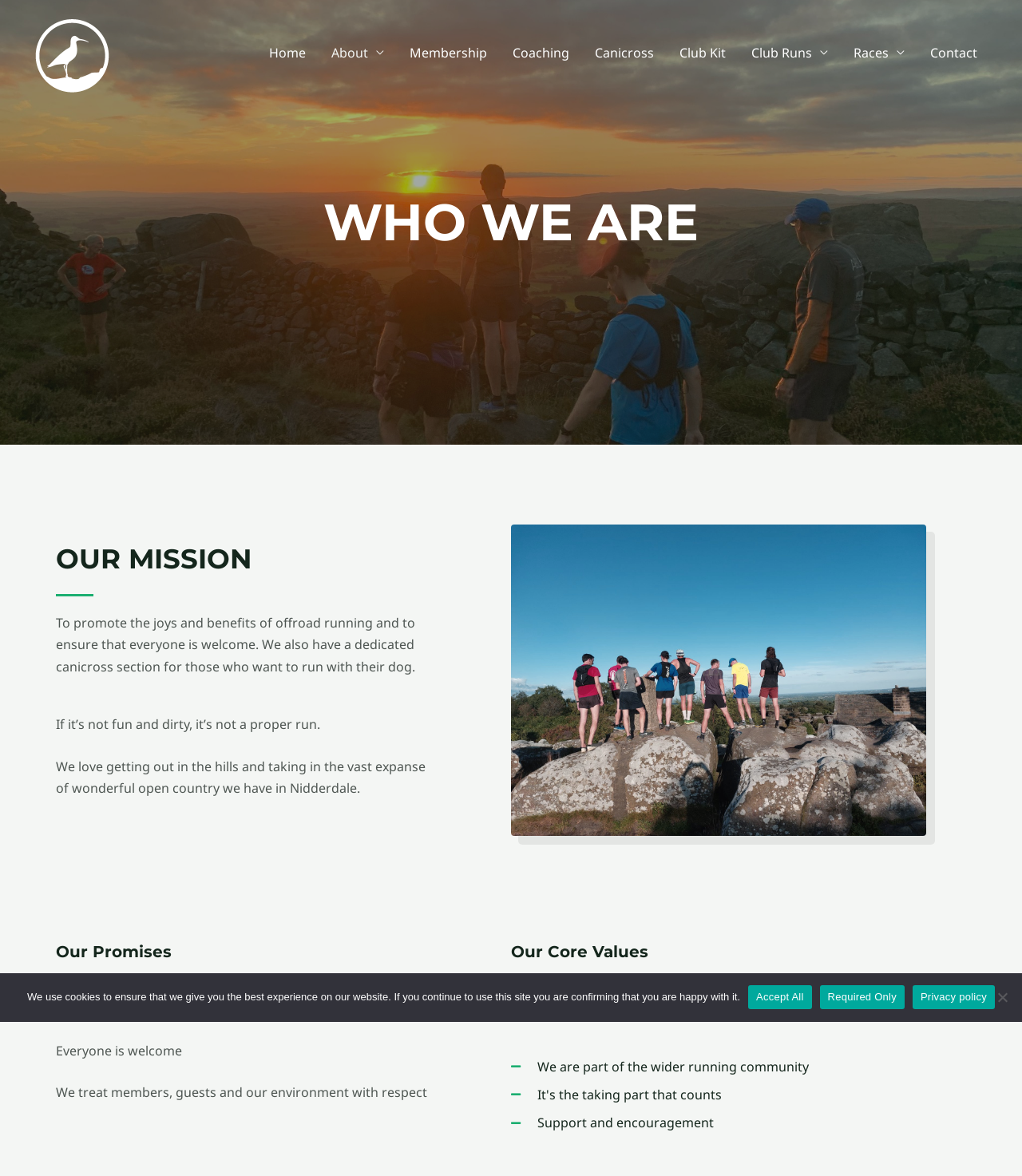Specify the bounding box coordinates of the area that needs to be clicked to achieve the following instruction: "Click the Contact link".

[0.898, 0.021, 0.969, 0.069]